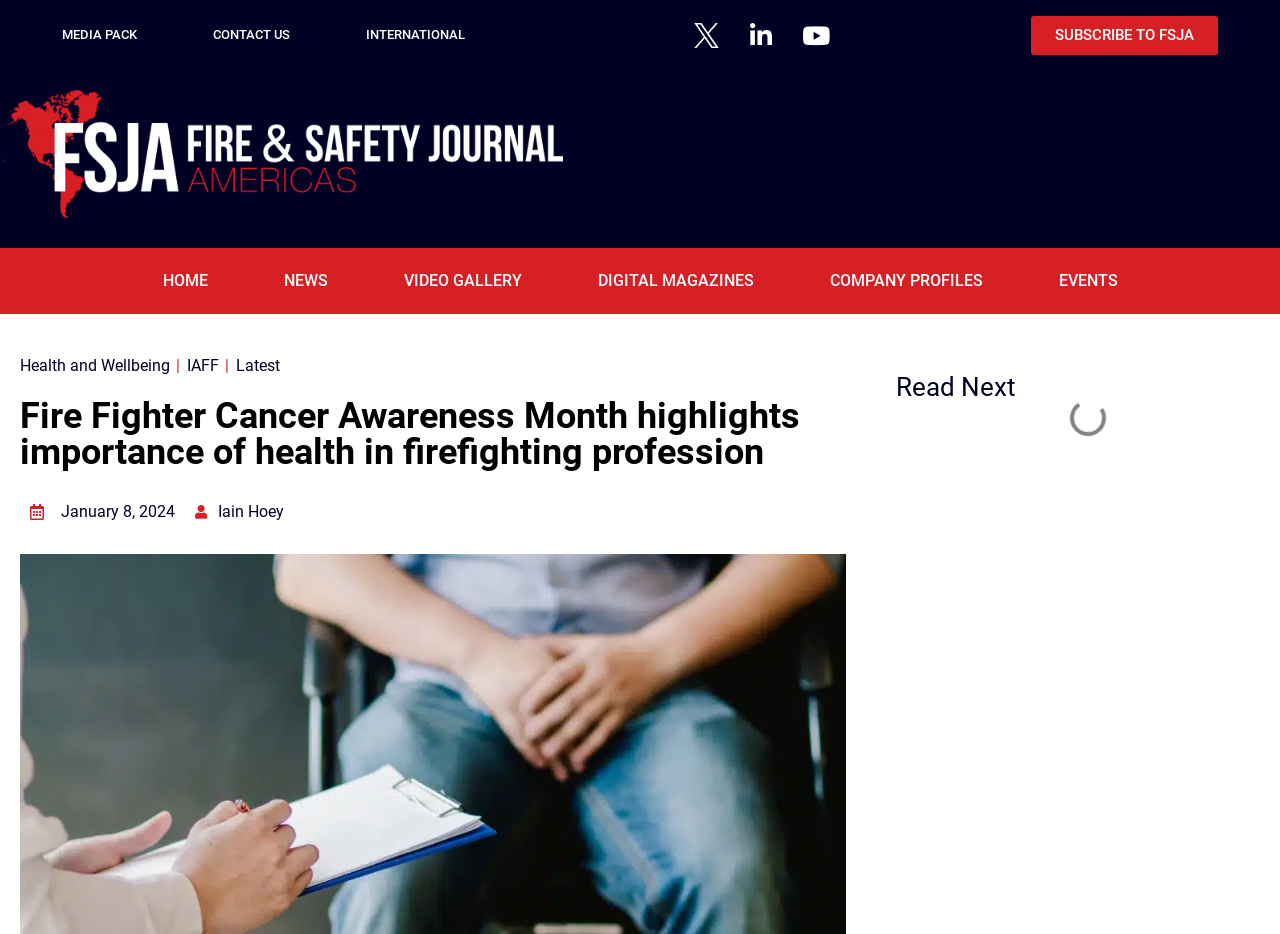Can you show the bounding box coordinates of the region to click on to complete the task described in the instruction: "Visit the IAFF website"?

[0.146, 0.379, 0.171, 0.405]